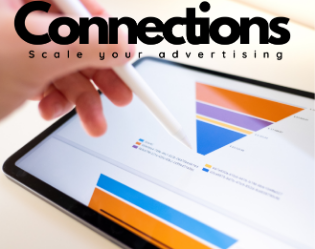What is written at the top of the image?
Give a detailed and exhaustive answer to the question.

The image has a bold, modern font at the top, which reads 'Connections', and below it, there is a subtitle 'Scale your advertising', suggesting a focus on data-driven advertising strategies.